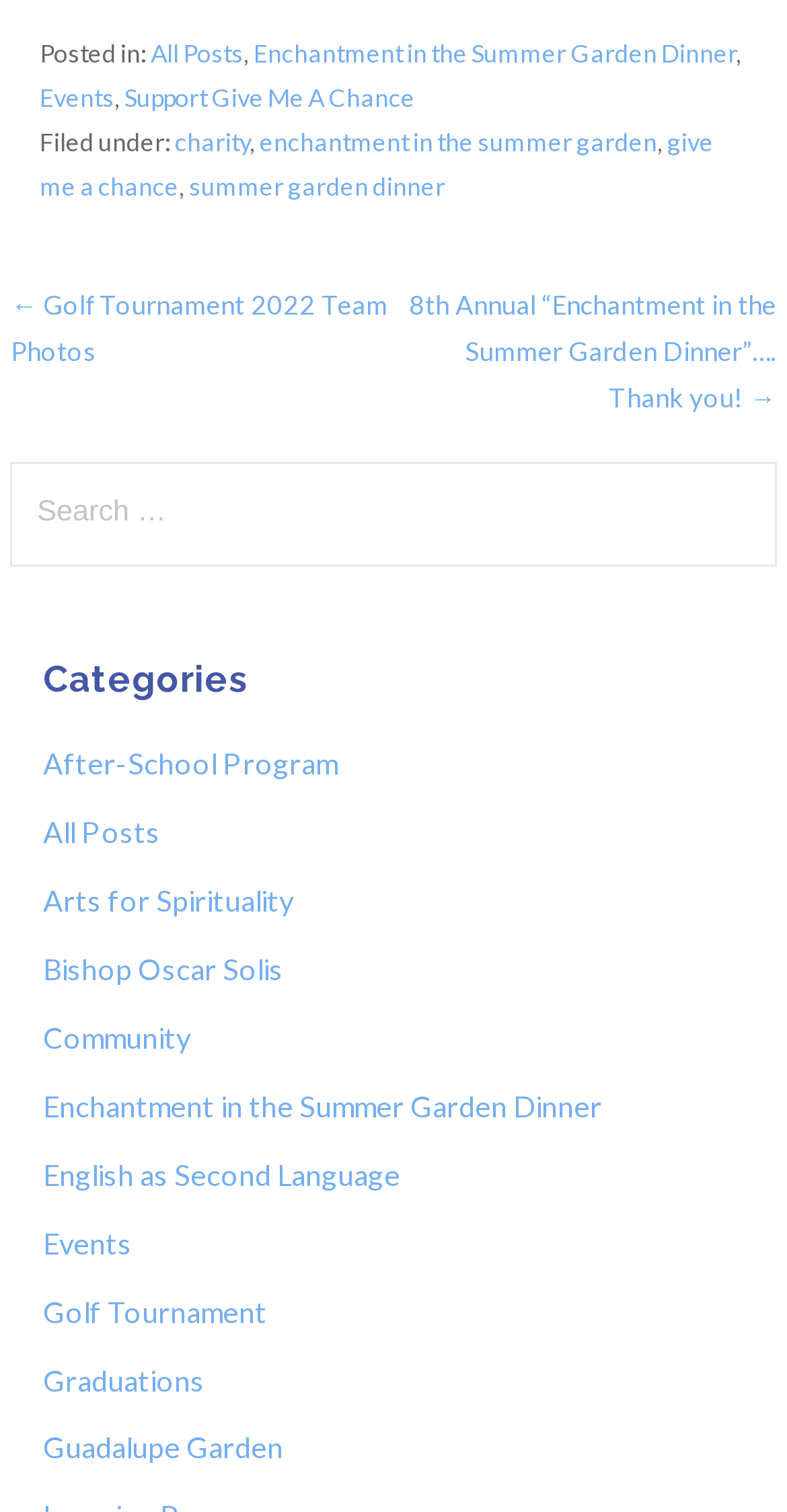Could you determine the bounding box coordinates of the clickable element to complete the instruction: "View Events"? Provide the coordinates as four float numbers between 0 and 1, i.e., [left, top, right, bottom].

[0.158, 0.054, 0.528, 0.074]